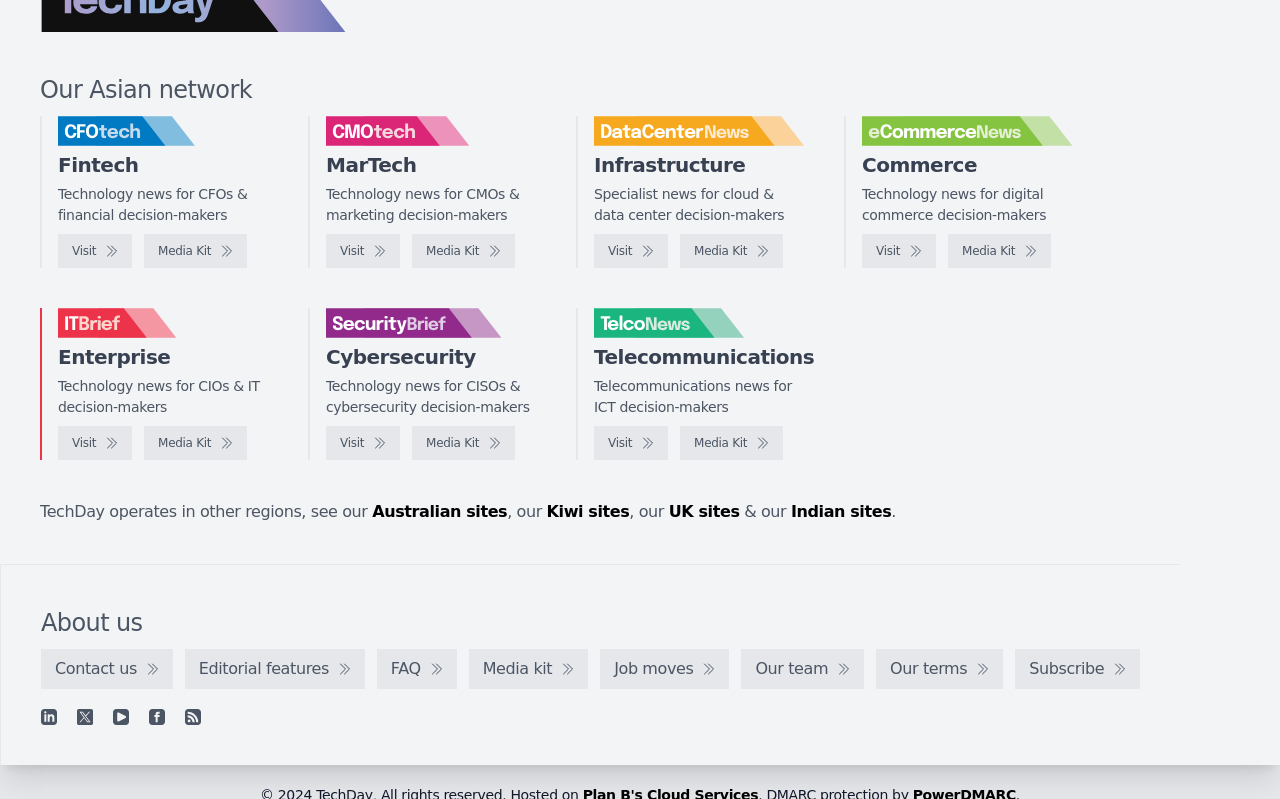Identify the bounding box coordinates for the element you need to click to achieve the following task: "read about handmade design". The coordinates must be four float values ranging from 0 to 1, formatted as [left, top, right, bottom].

None